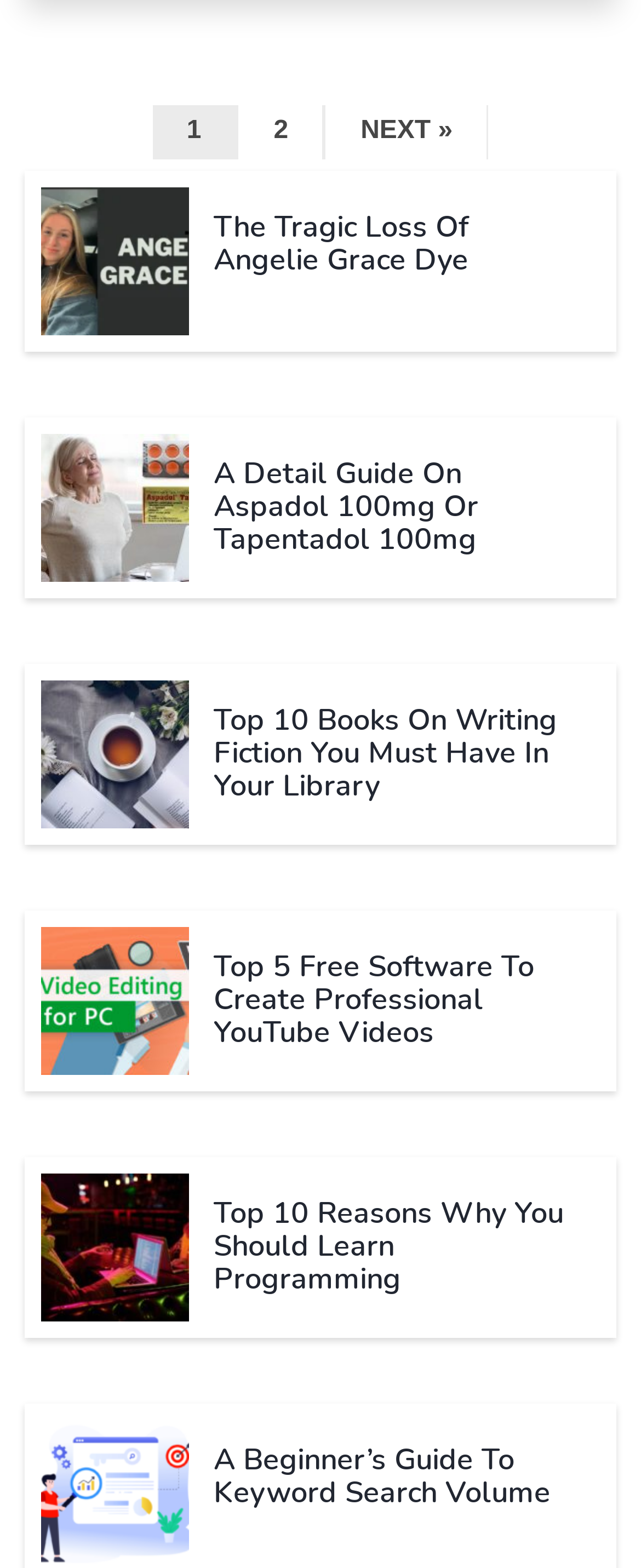Please locate the bounding box coordinates of the element's region that needs to be clicked to follow the instruction: "view the guide on 'A Detail Guide On Aspadol 100mg Or Tapentadol 100mg'". The bounding box coordinates should be provided as four float numbers between 0 and 1, i.e., [left, top, right, bottom].

[0.064, 0.277, 0.295, 0.371]